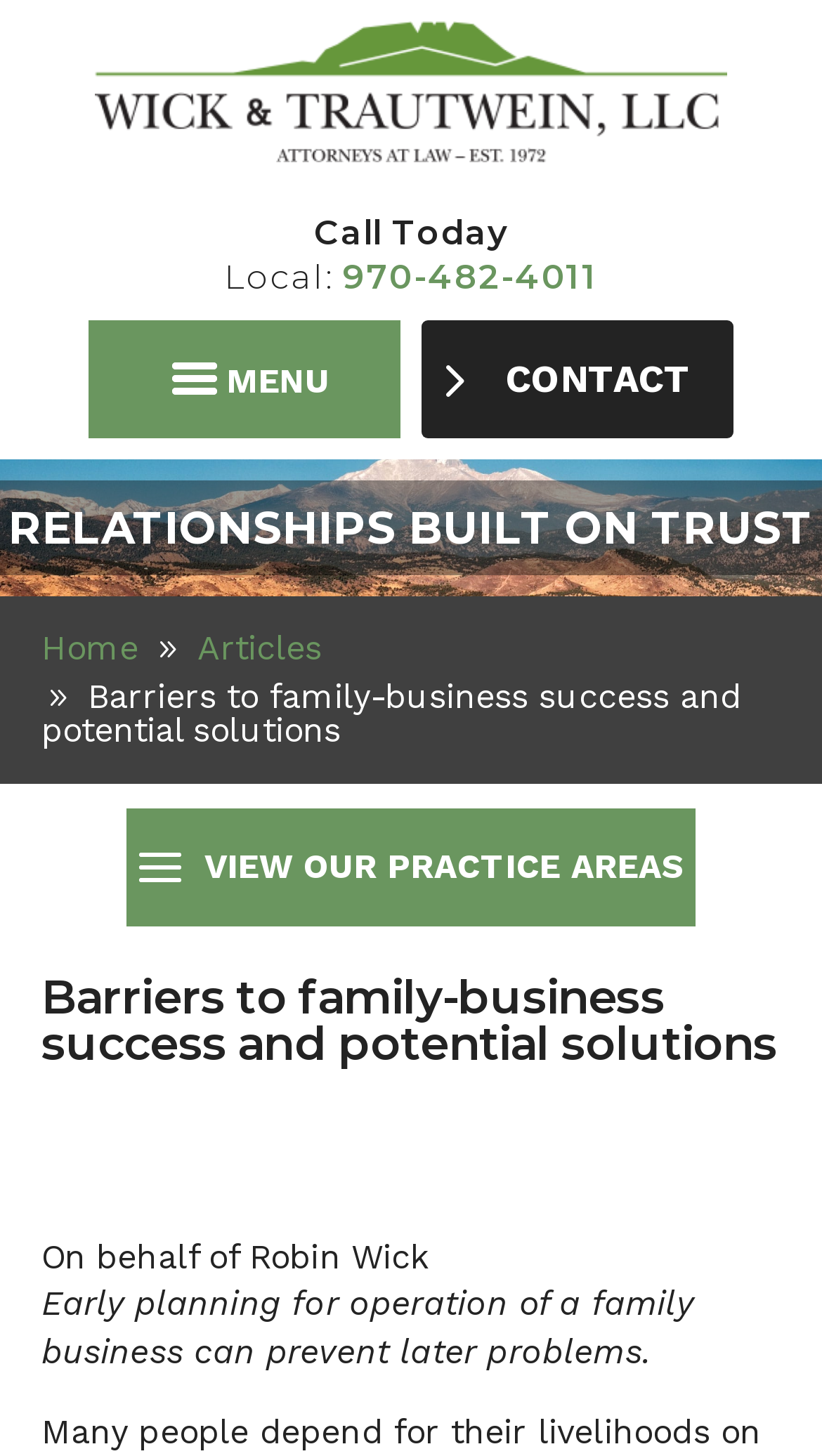Summarize the webpage in an elaborate manner.

The webpage appears to be a professional services website, specifically a law firm or consulting firm, with a focus on family business success and potential solutions. 

At the top of the page, there is a logo and a link to "Wick & Trautwein, LLC" on the left side, accompanied by an image of the same name. On the right side, there are two static text elements, "Call Today" and "Local:", followed by a phone number "970-482-4011" as a link. 

Below this section, there are three links: "a MENU" on the left, "5 CONTACT" on the right, and a heading "RELATIONSHIPS BUILT ON TRUST" that spans the entire width of the page. 

Underneath, there is a navigation menu with links to "Home" and "Articles" on the left side. The main content of the page starts with a static text element that repeats the title "Barriers to family-business success and potential solutions". 

Following this, there is a link to "aVIEW OUR PRACTICE AREAS" and a heading that again repeats the title. The main article begins with a static text element that contains a single non-breaking space, followed by the author's name "On behalf of Robin Wick" and the main text "Early planning for operation of a family business can prevent later problems."